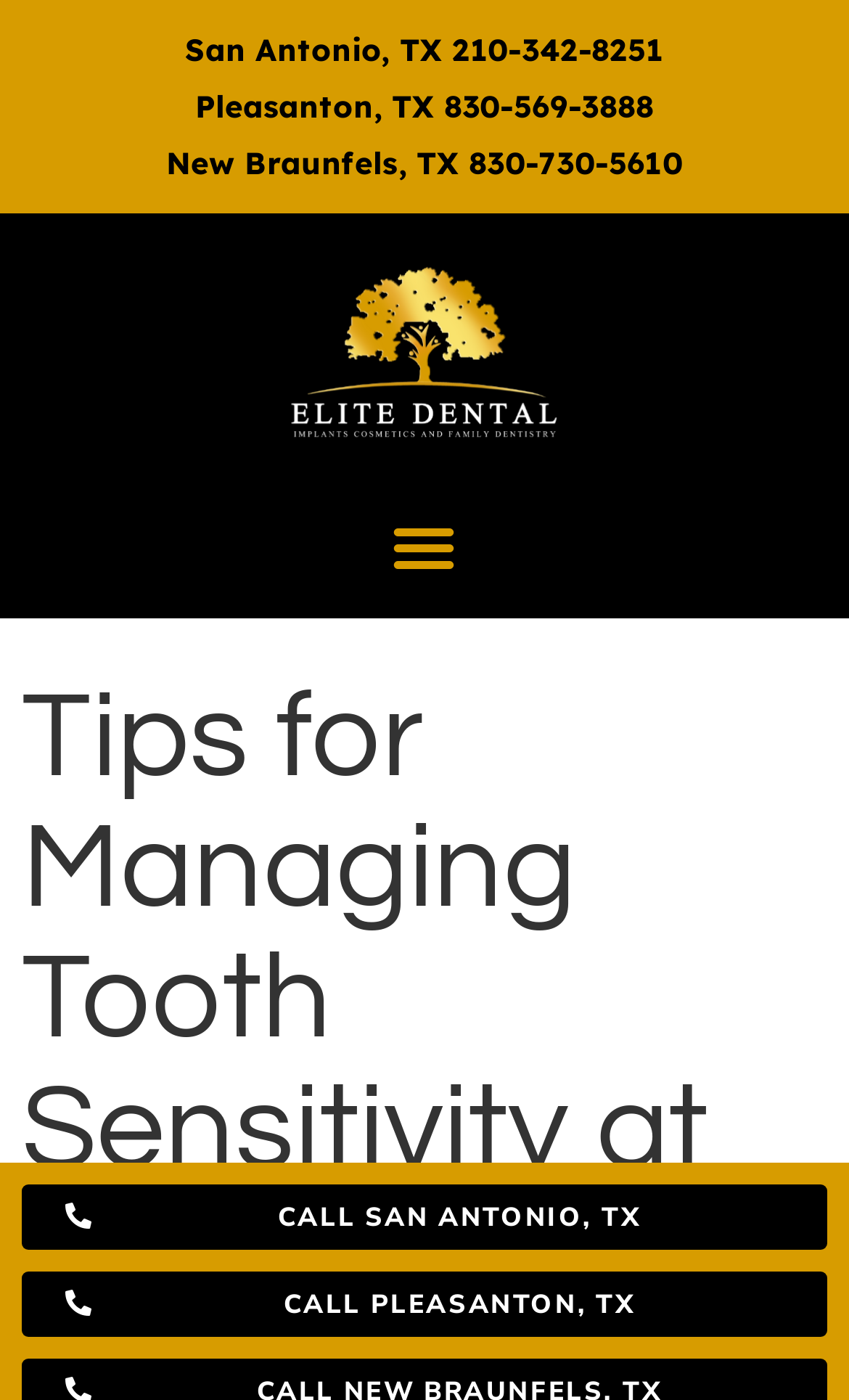Find the UI element described as: "San Antonio, TX 210-342-8251" and predict its bounding box coordinates. Ensure the coordinates are four float numbers between 0 and 1, [left, top, right, bottom].

[0.218, 0.022, 0.782, 0.05]